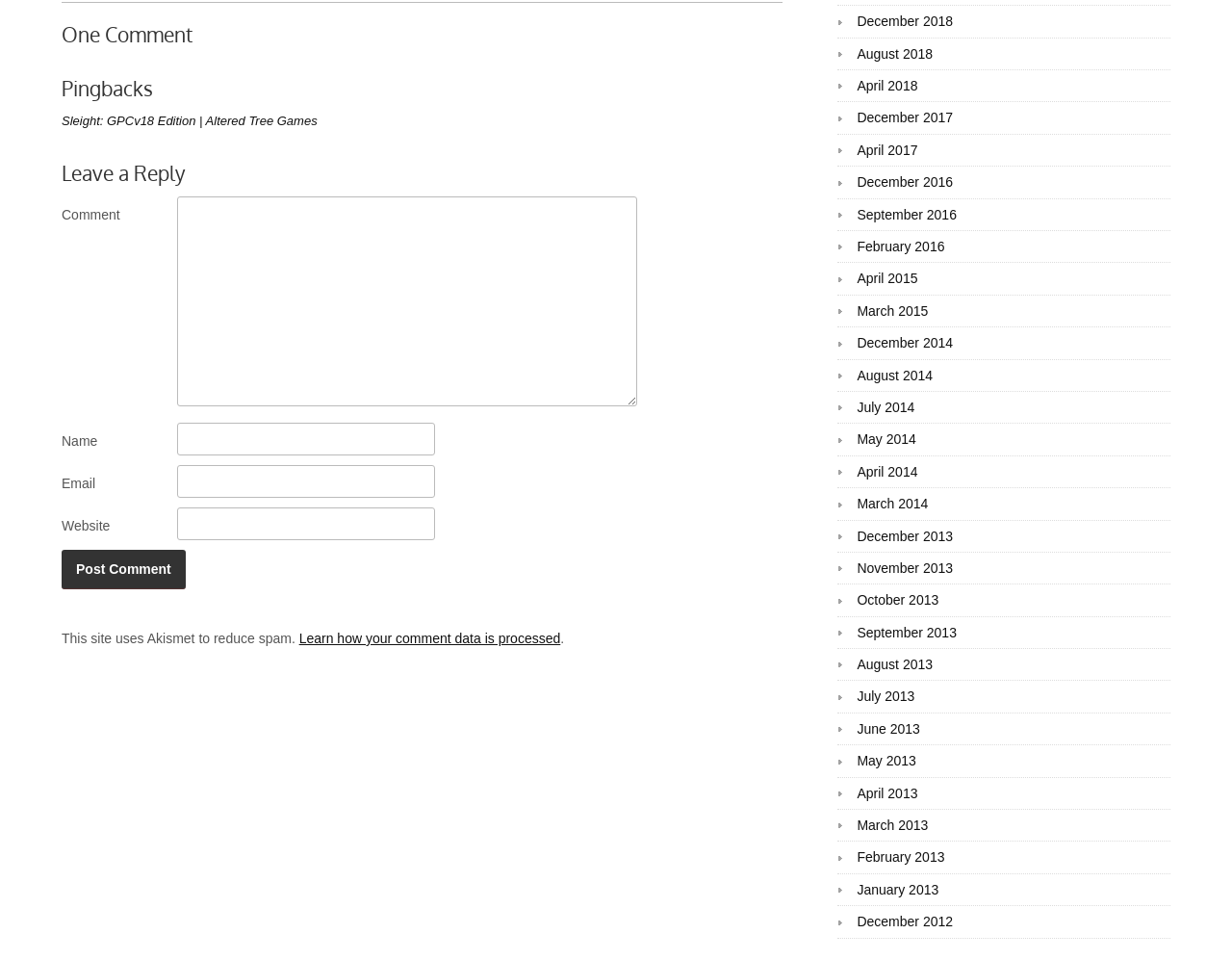Provide a brief response to the question below using a single word or phrase: 
How many links are there in the archive section?

29